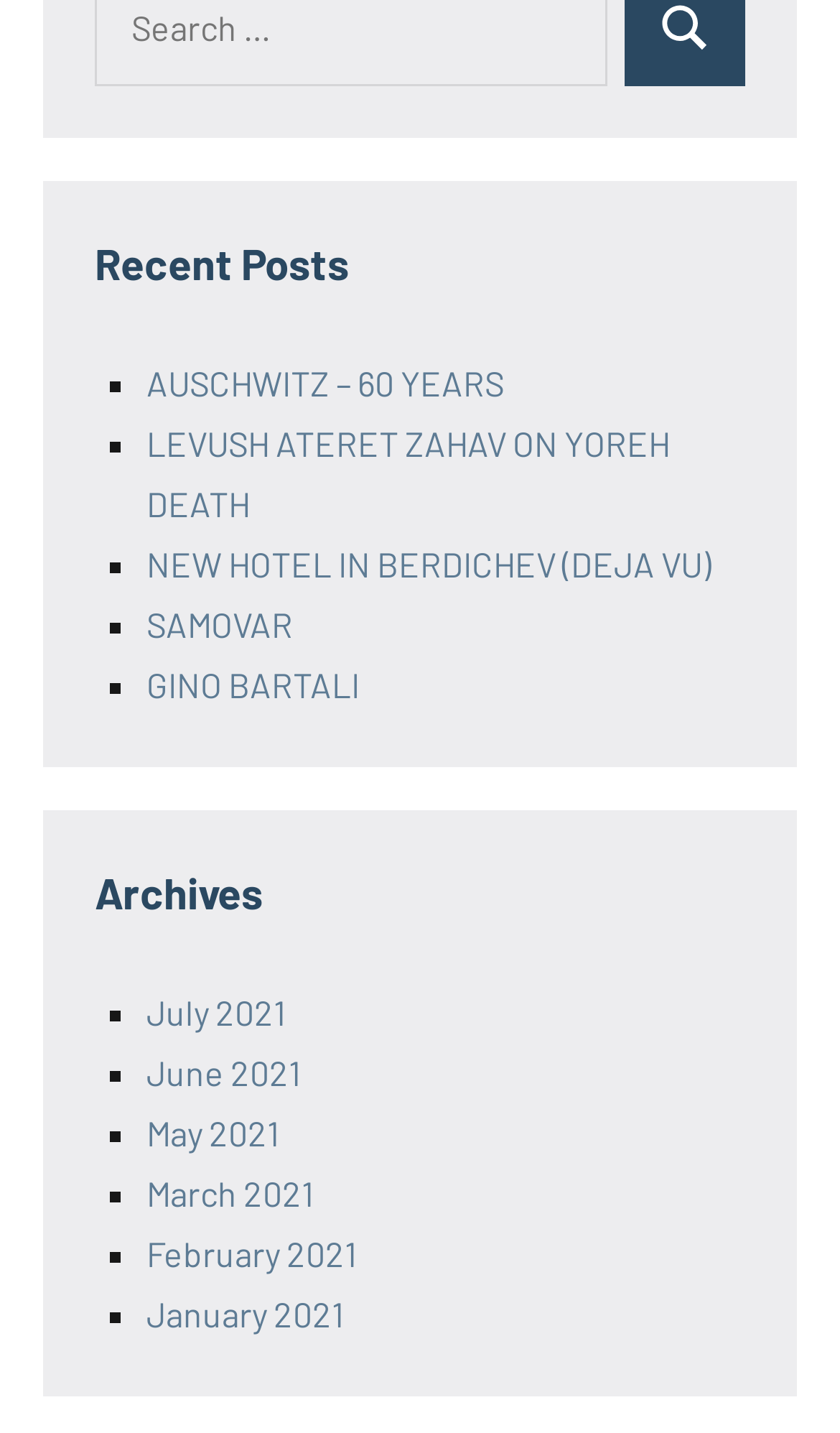What is the earliest month listed in the 'Archives' section?
Please provide a comprehensive answer based on the contents of the image.

The 'Archives' section lists months in reverse chronological order, with the earliest month being 'January 2021'.